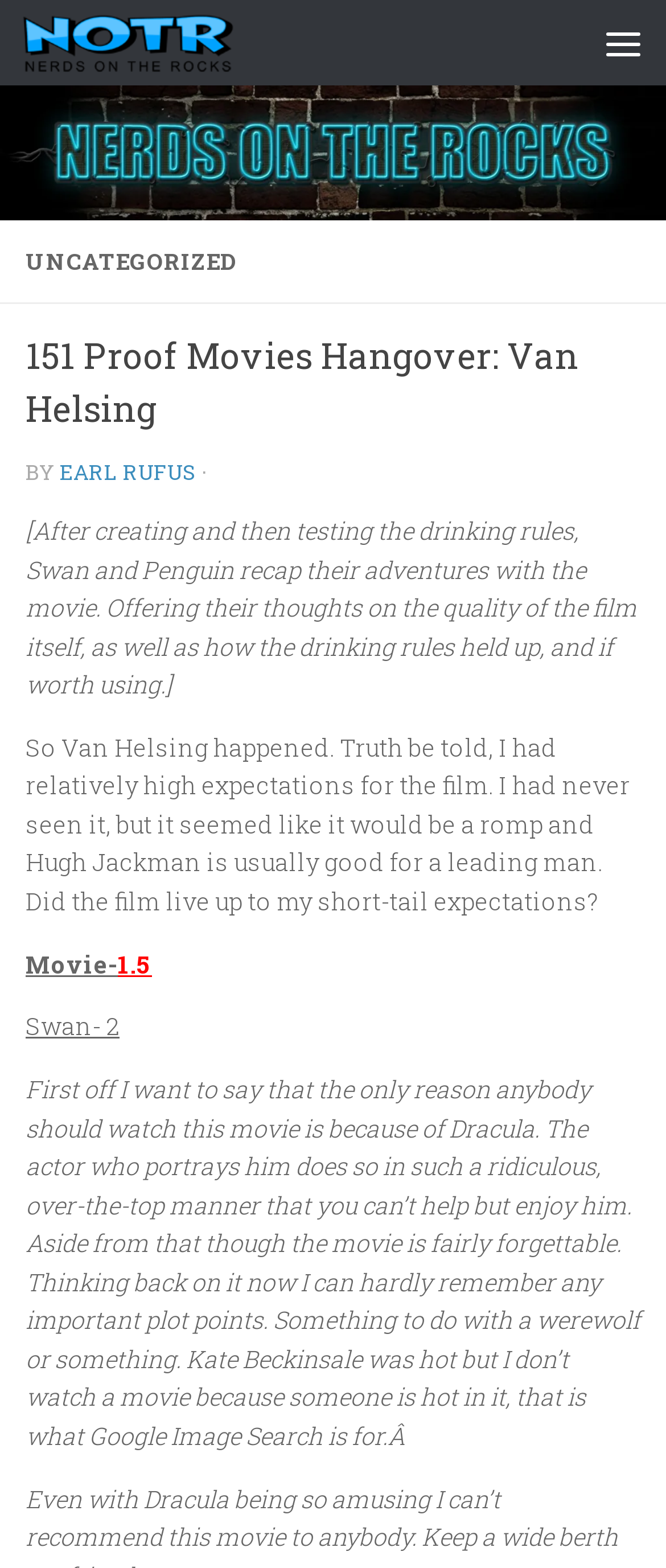What is the rating of the movie Van Helsing?
Carefully examine the image and provide a detailed answer to the question.

The rating of the movie Van Helsing can be found in the text 'Movie- 1.5' which is located in the middle of the webpage.